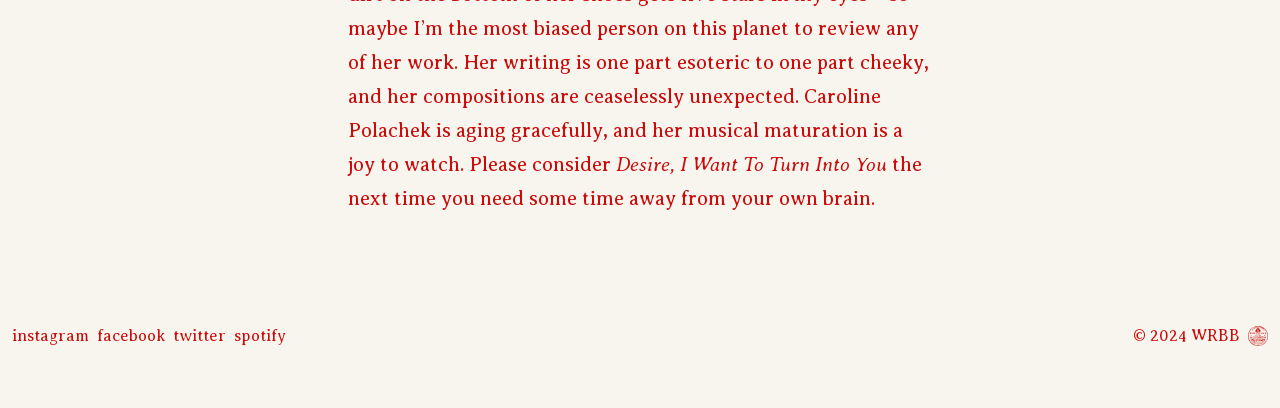Refer to the image and provide a thorough answer to this question:
What is the copyright year?

The StaticText element with the text '2024' is located next to the copyright symbol, indicating that it is the year of copyright.